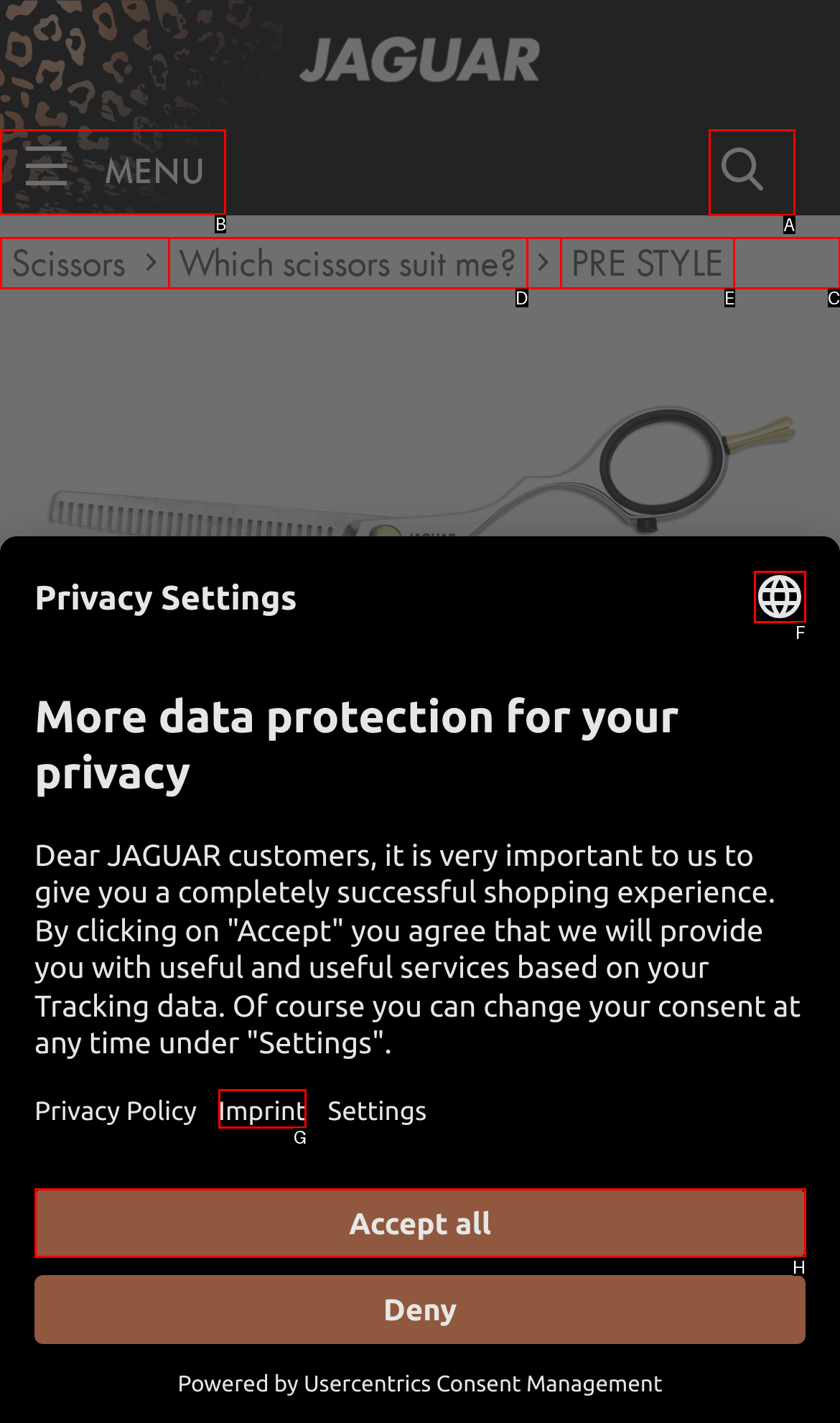Point out which HTML element you should click to fulfill the task: Open menu.
Provide the option's letter from the given choices.

B